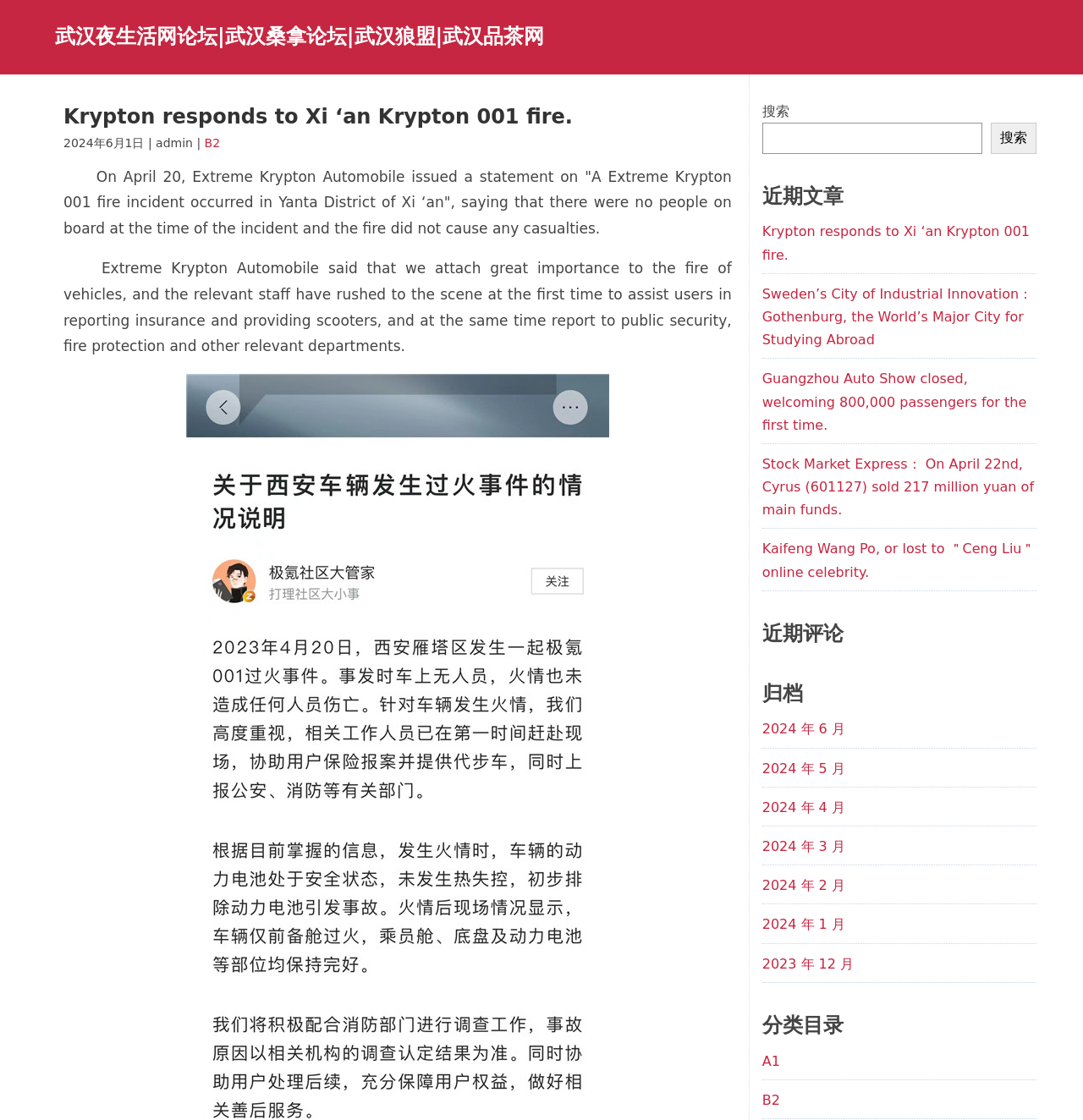Using a single word or phrase, answer the following question: 
What is the purpose of the element at the top right corner?

Search